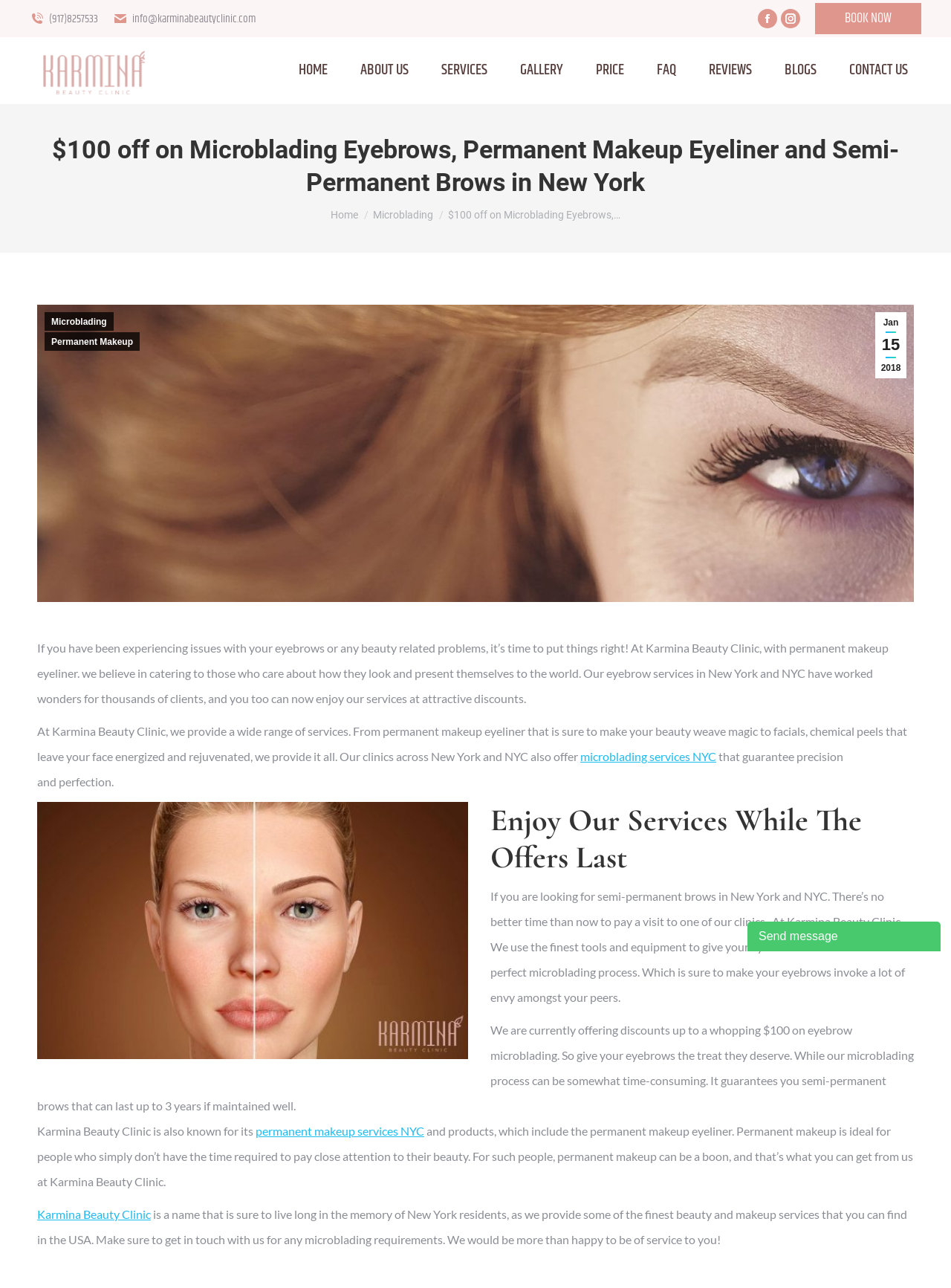What is the discount amount offered on microblading eyebrows?
Answer with a single word or phrase by referring to the visual content.

$100